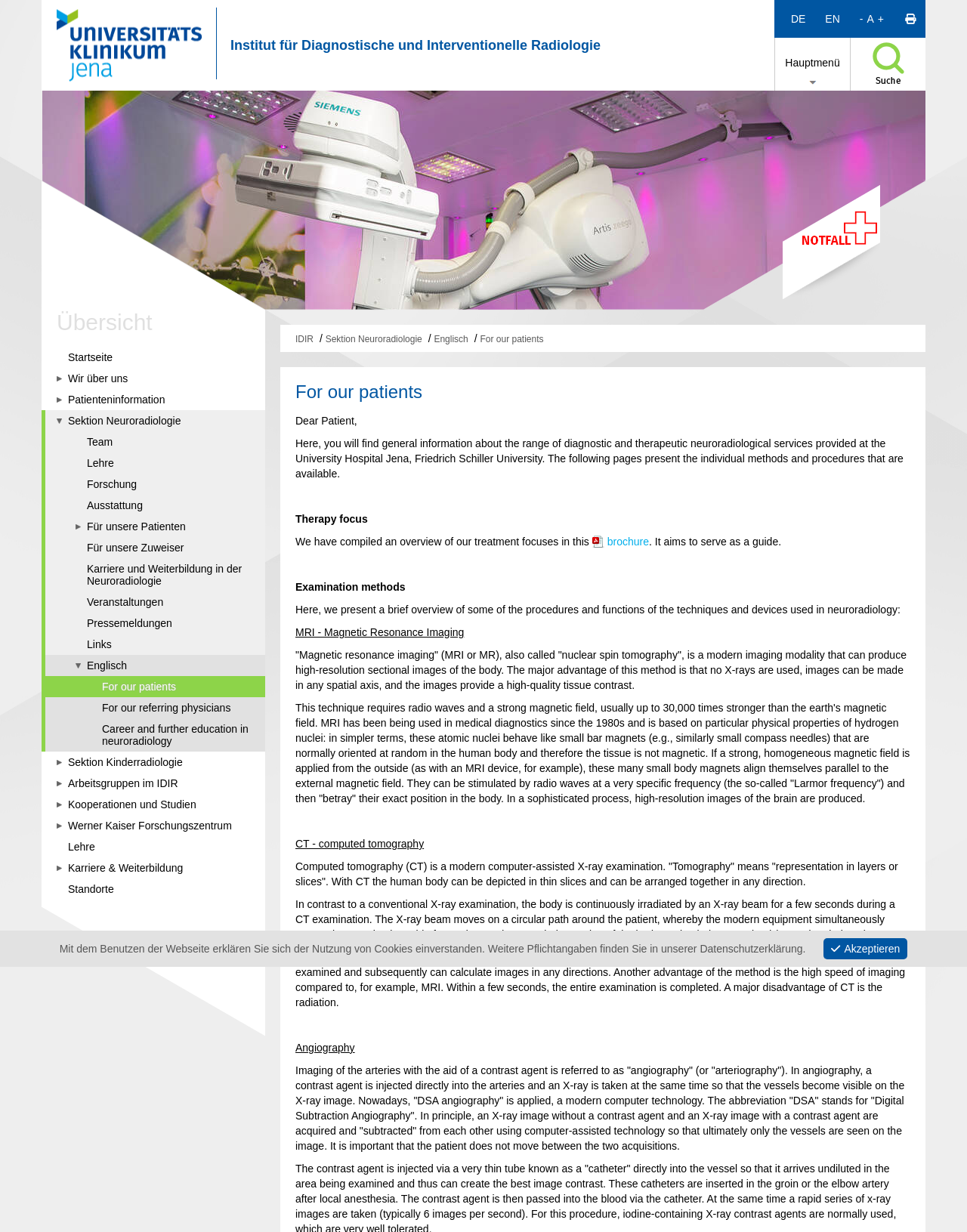Identify the bounding box coordinates of the section to be clicked to complete the task described by the following instruction: "Click the link to the Institute for Diagnostic and Interventional Radiology". The coordinates should be four float numbers between 0 and 1, formatted as [left, top, right, bottom].

[0.238, 0.012, 0.621, 0.061]